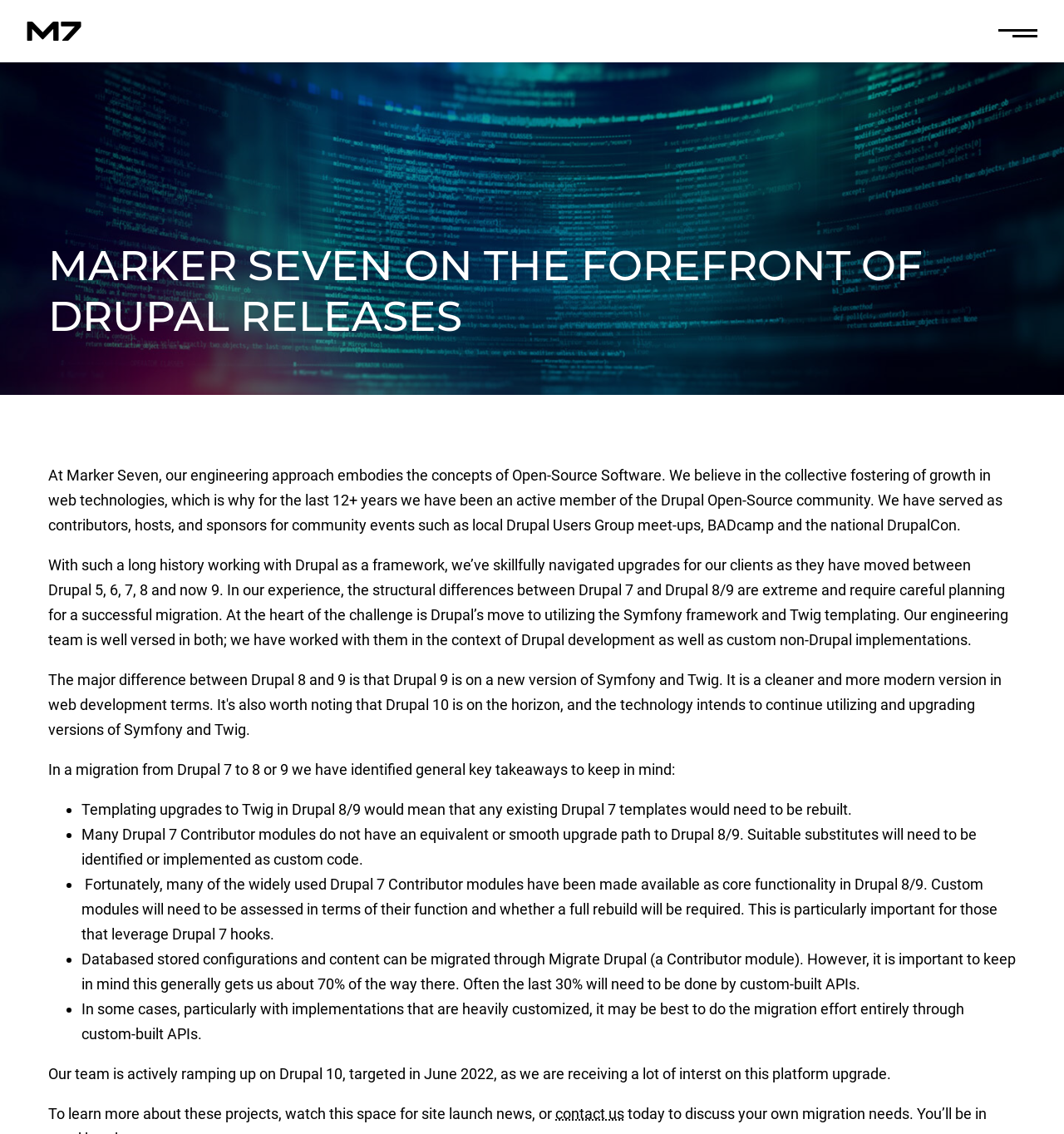What is the purpose of the 'Toggle Main Menu' checkbox?
Carefully examine the image and provide a detailed answer to the question.

I found the answer by looking at the checkbox element with the text 'Toggle Main Menu', which suggests that its purpose is to toggle the main menu on or off.